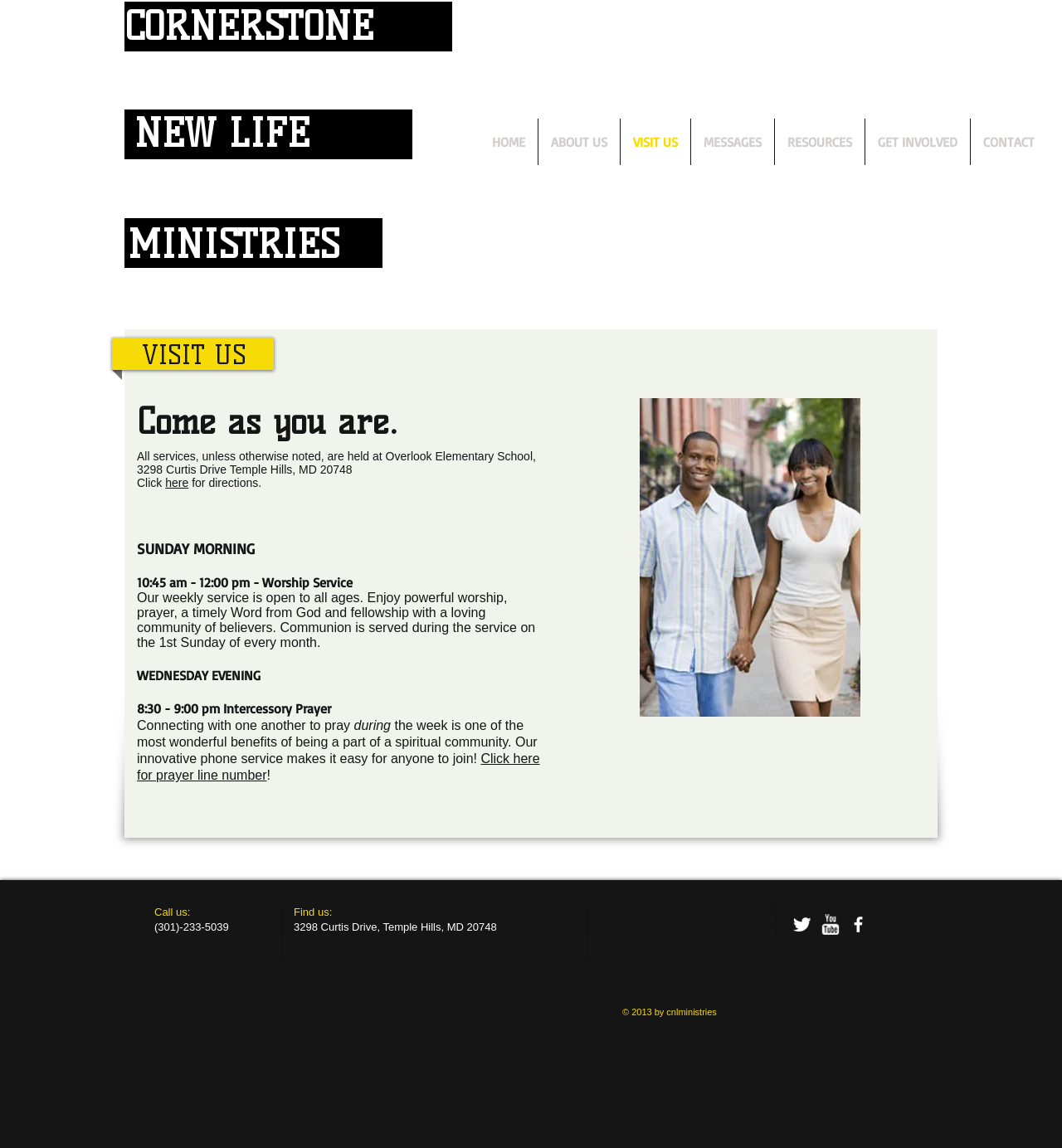Please identify the bounding box coordinates of the clickable region that I should interact with to perform the following instruction: "Click Twitter Clean". The coordinates should be expressed as four float numbers between 0 and 1, i.e., [left, top, right, bottom].

[0.745, 0.796, 0.765, 0.814]